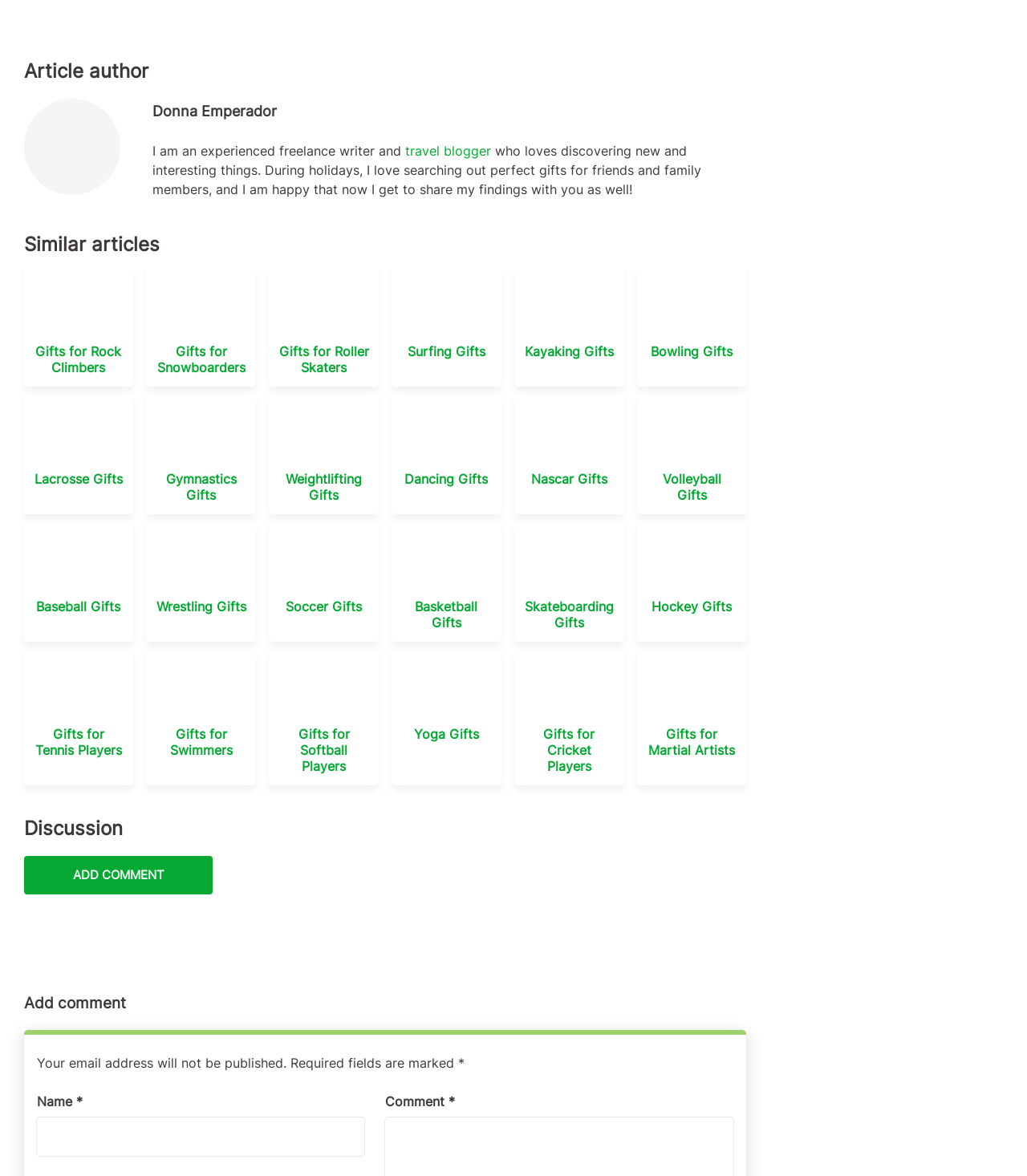Determine the coordinates of the bounding box for the clickable area needed to execute this instruction: "View article about Gifts for Rock Climbers".

[0.023, 0.226, 0.13, 0.329]